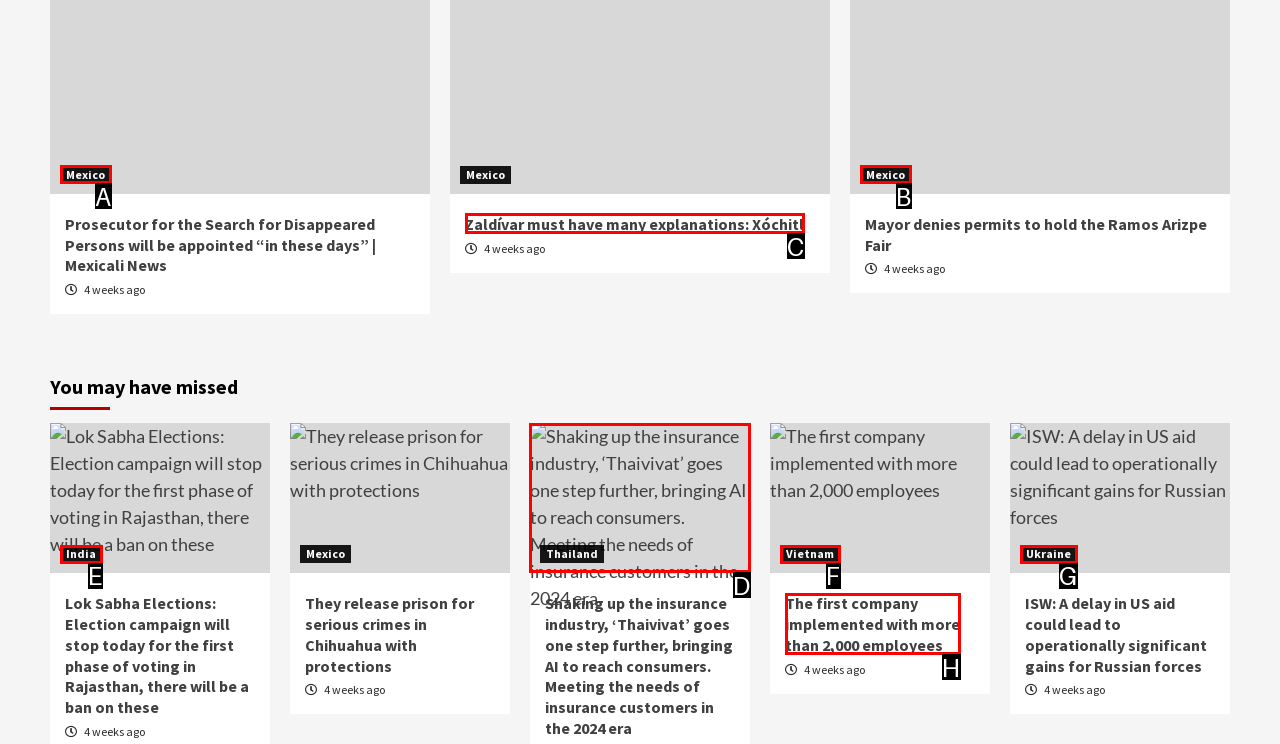Indicate the HTML element that should be clicked to perform the task: View the article about insurance industry in Thailand Reply with the letter corresponding to the chosen option.

D